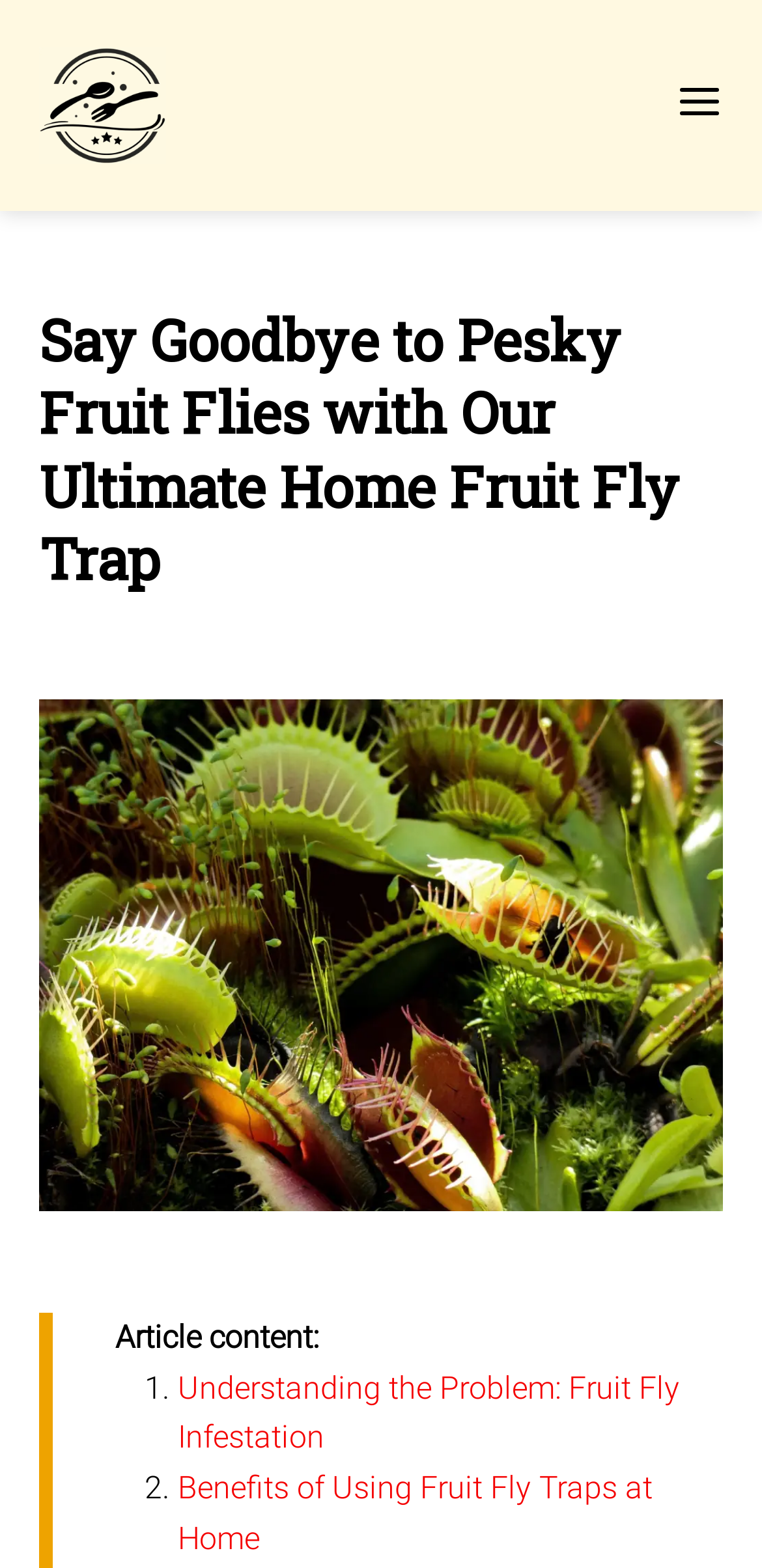Give a concise answer using one word or a phrase to the following question:
What is the topic of the article?

Fruit Fly Traps